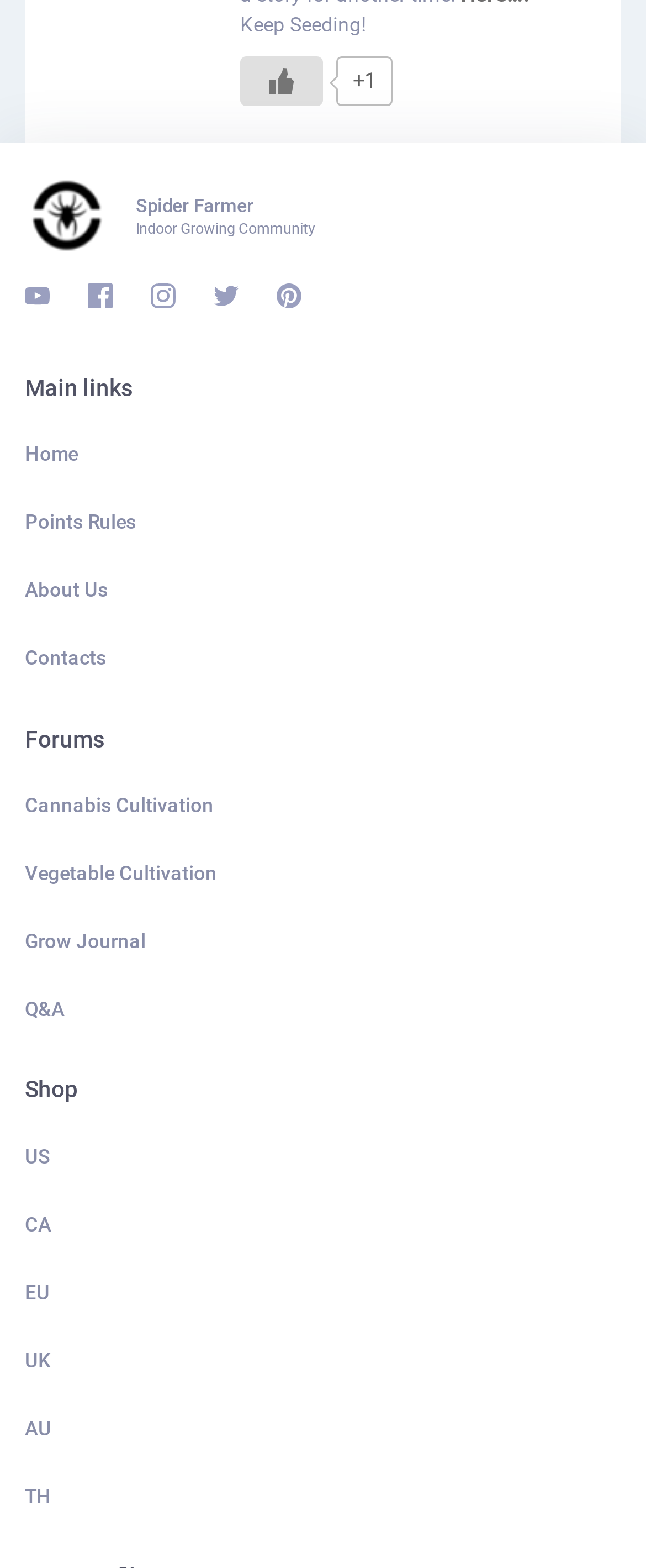Provide a one-word or short-phrase answer to the question:
What is the purpose of the 'Like Button'?

To like